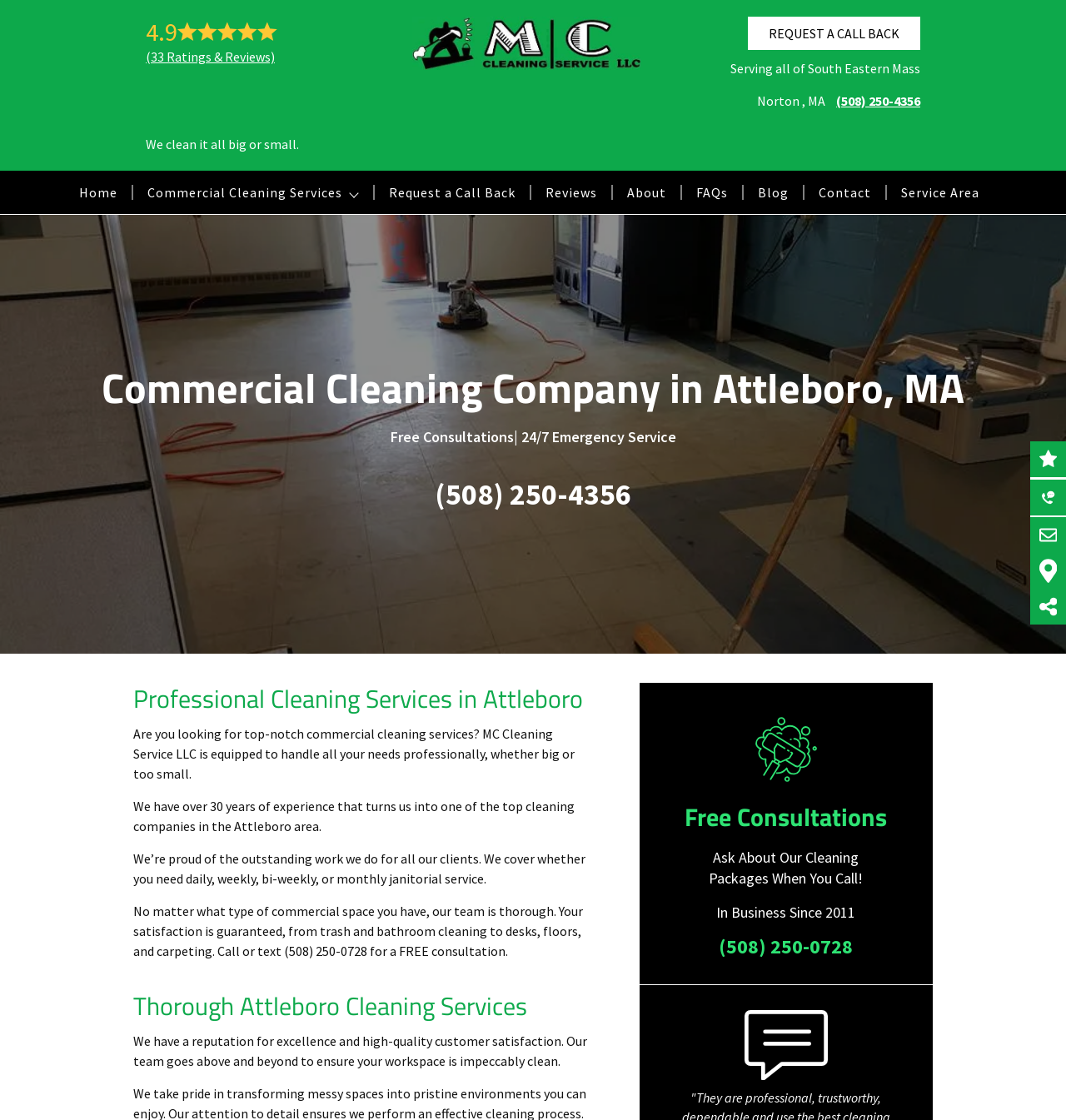Determine the bounding box coordinates of the region that needs to be clicked to achieve the task: "View the 'Service Area' page".

[0.845, 0.16, 0.918, 0.184]